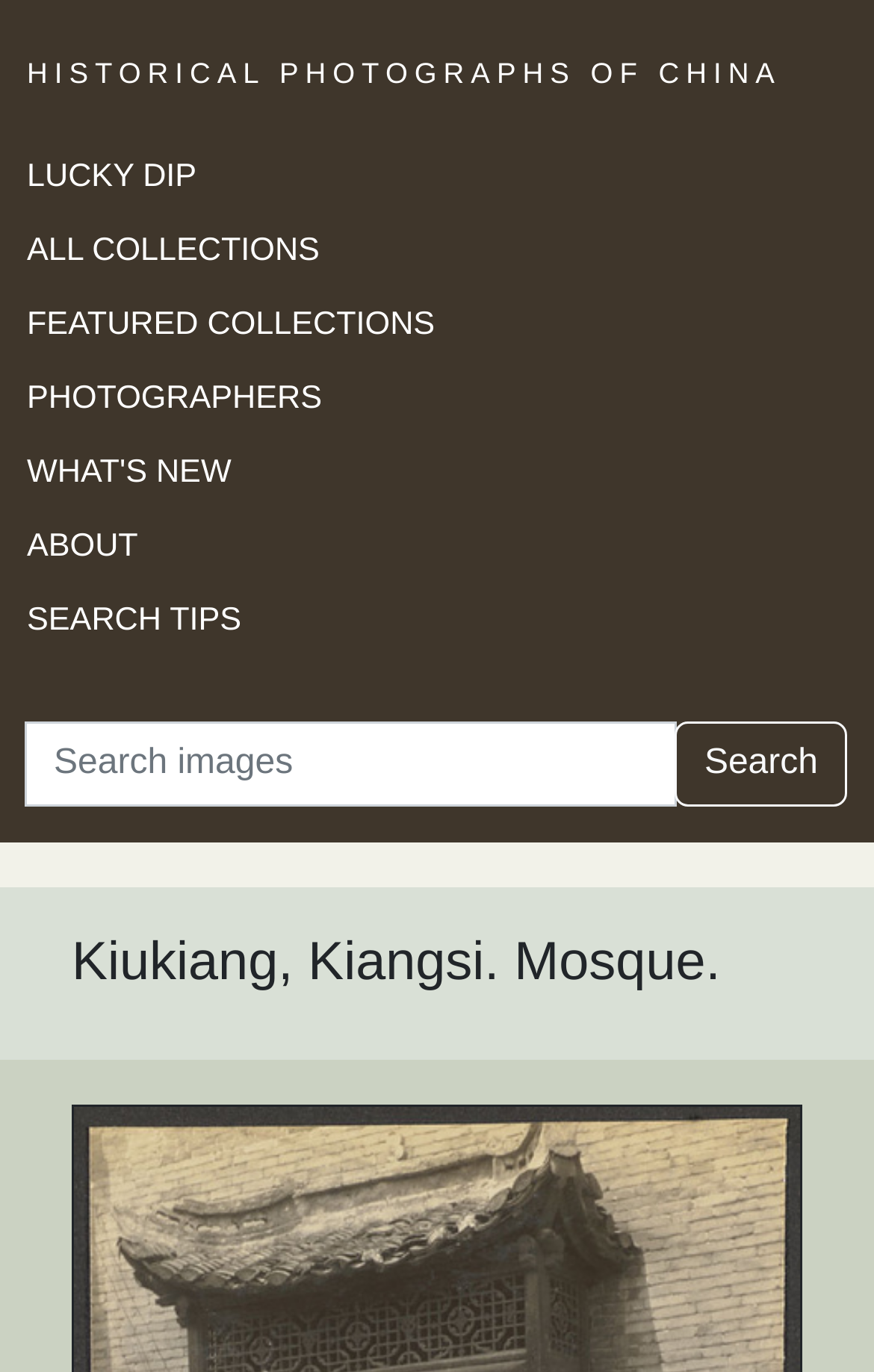Give a concise answer using one word or a phrase to the following question:
What is the name of the mosque?

Kiukiang, Kiangsi. Mosque.